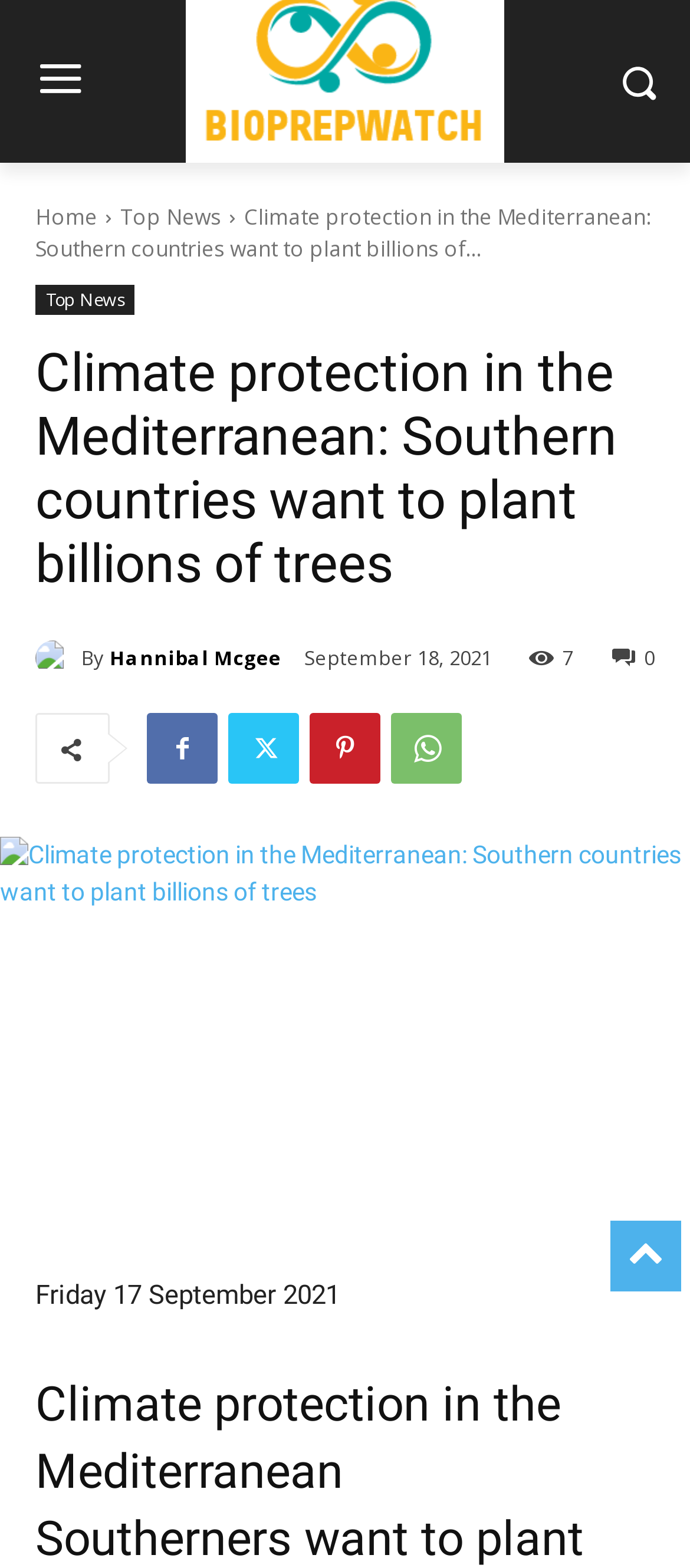Determine which piece of text is the heading of the webpage and provide it.

Climate protection in the Mediterranean: Southern countries want to plant billions of trees